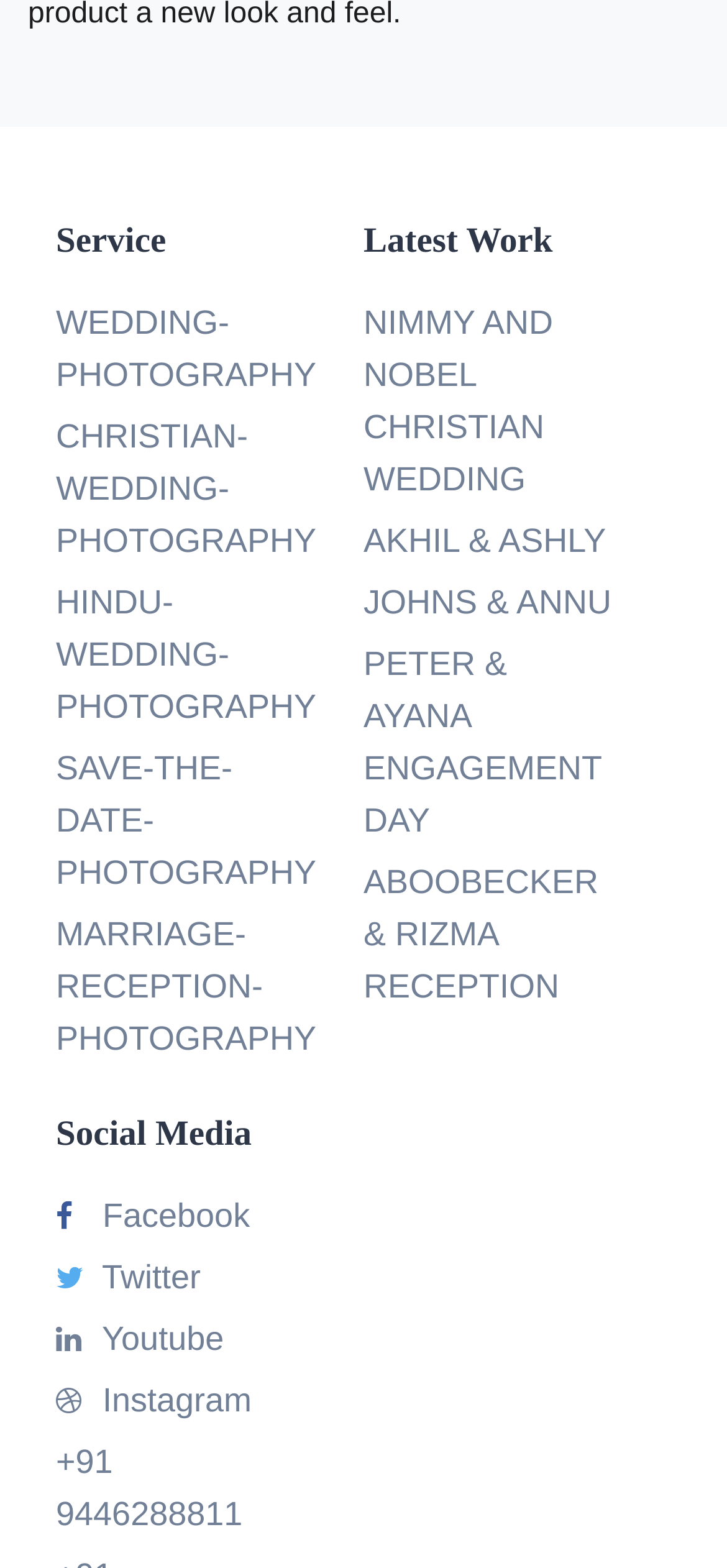Locate the bounding box coordinates of the clickable element to fulfill the following instruction: "Check out Nimmy and Nobel's Christian wedding". Provide the coordinates as four float numbers between 0 and 1 in the format [left, top, right, bottom].

[0.5, 0.194, 0.761, 0.318]